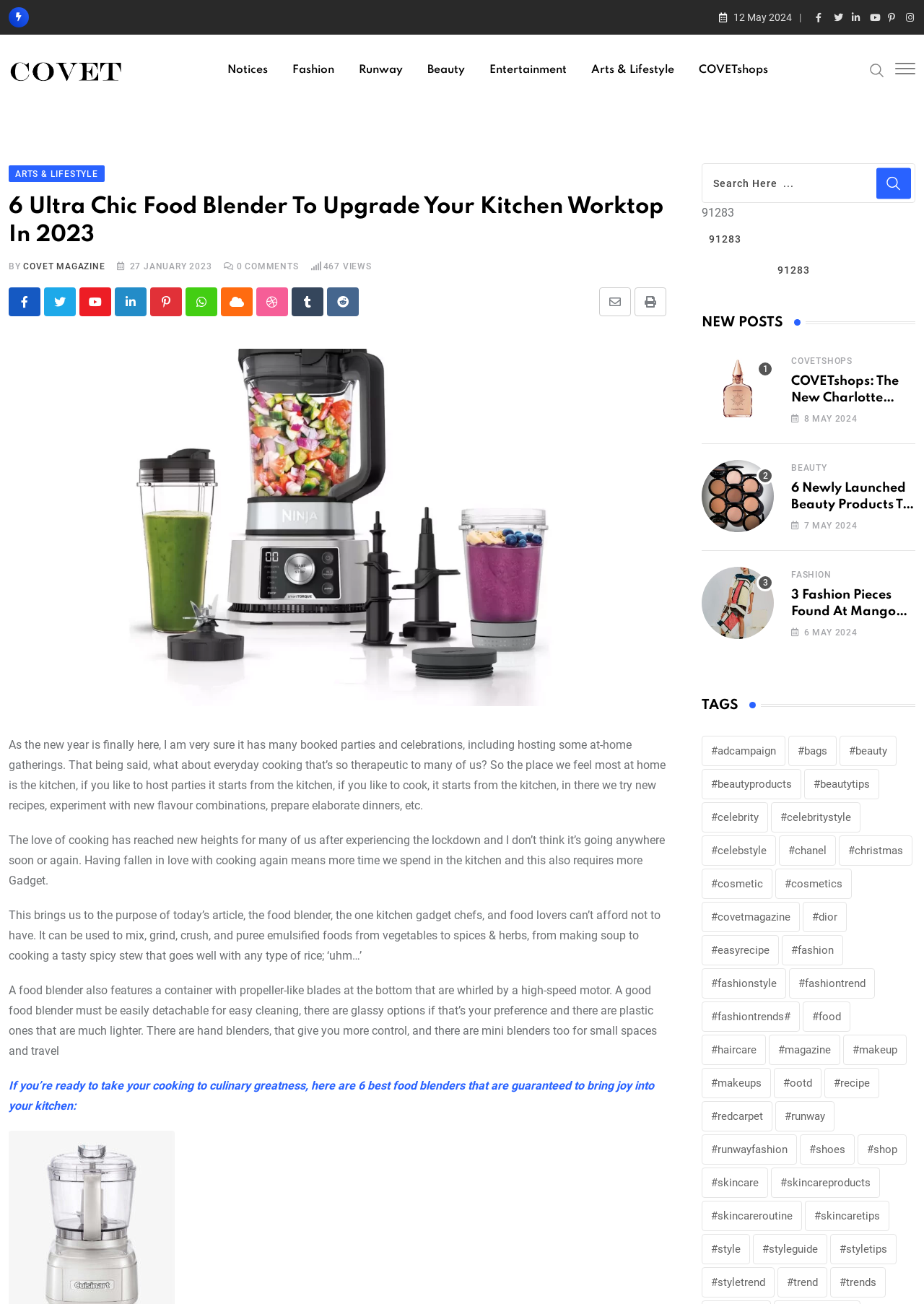Use a single word or phrase to answer the question:
What is the price of the Ninja Foodi CB350UK 2L Auto IQ Blender and Food Processor?

£170.00